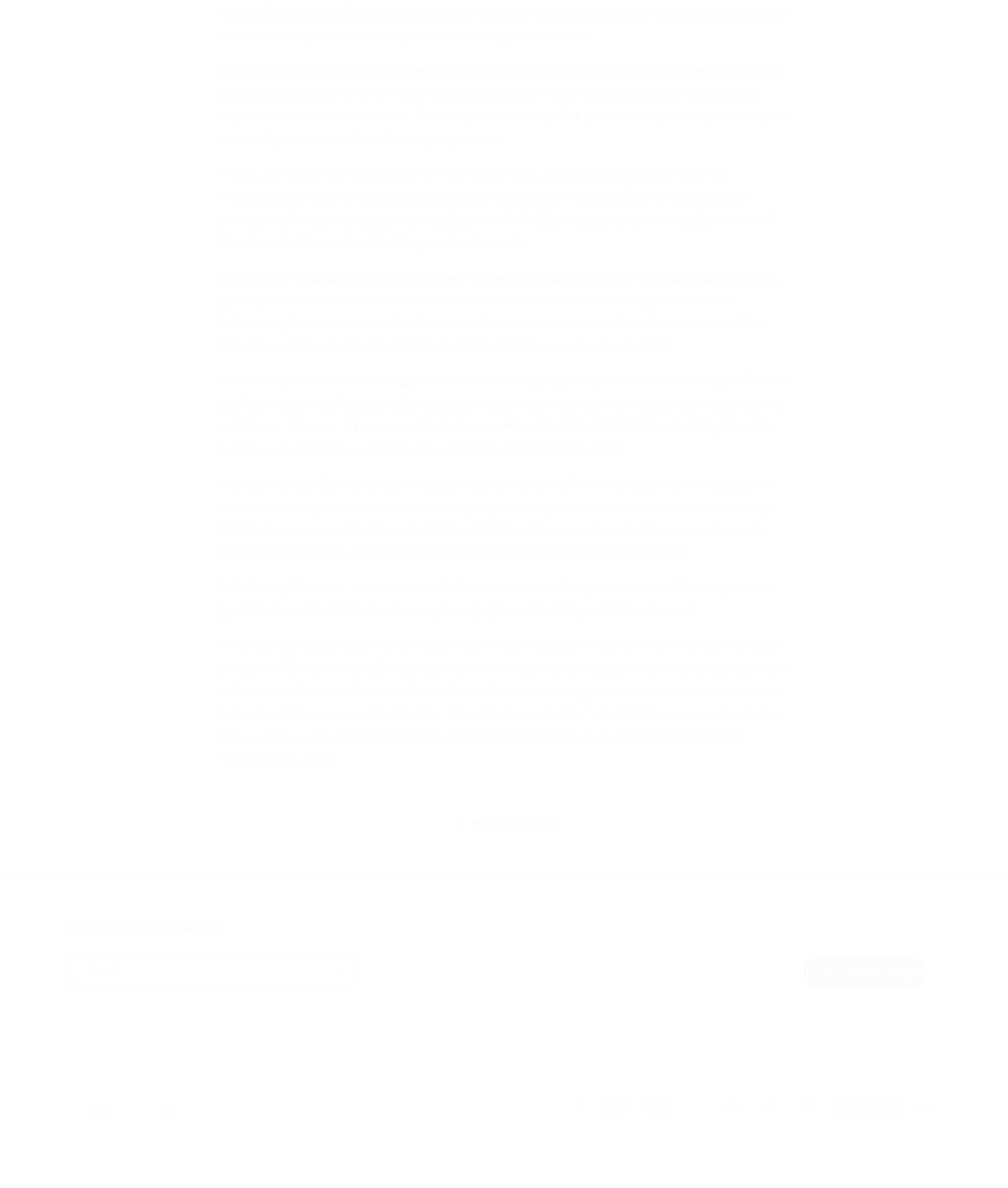Please provide a comprehensive answer to the question based on the screenshot: What types of payment methods are accepted?

The webpage displays images of various payment methods, including Amazon, American Express, Apple Pay, Google Pay, Maestro, Mastercard, PayPal, Shop Pay, Union Pay, and Visa, indicating that the website accepts multiple payment methods.